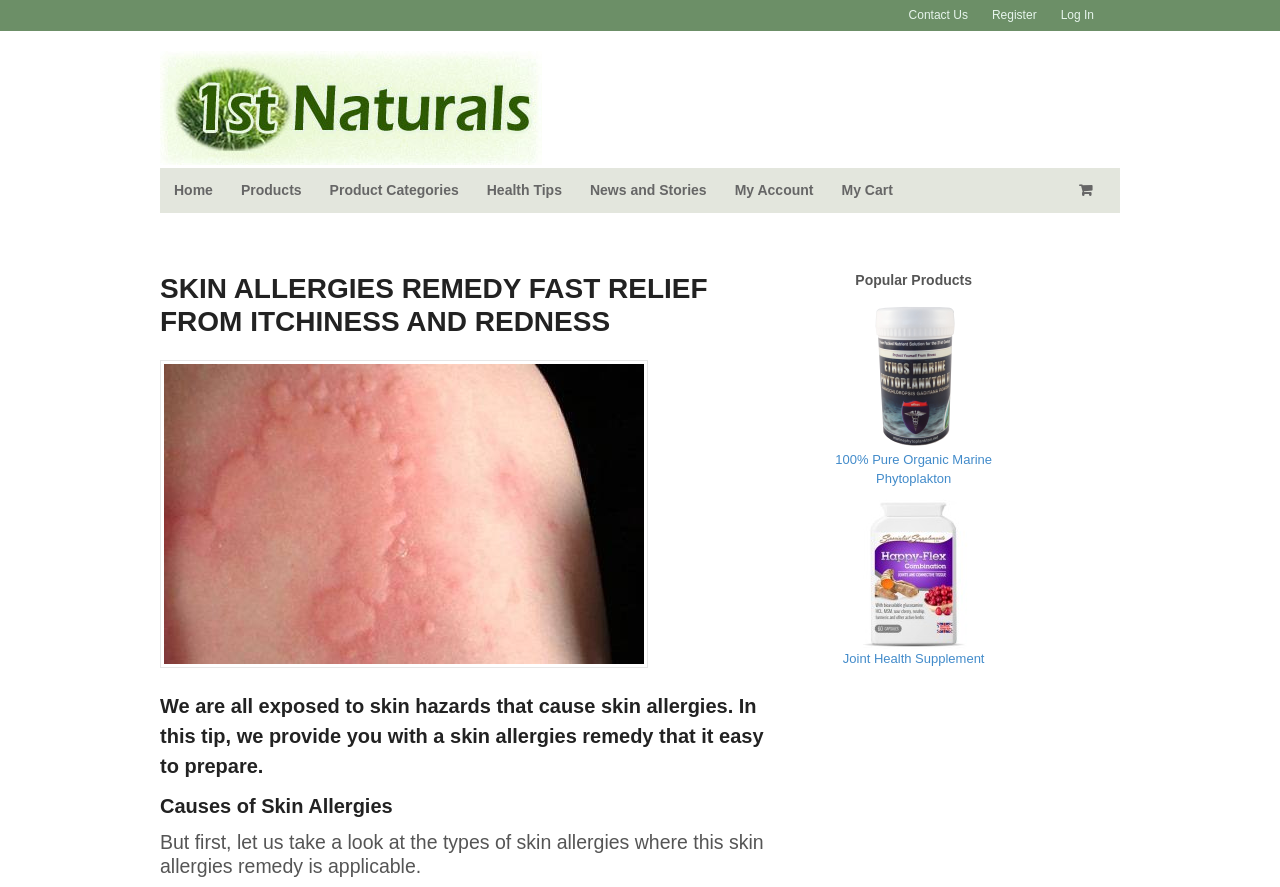Can you extract the headline from the webpage for me?

SKIN ALLERGIES REMEDY FAST RELIEF FROM ITCHINESS AND REDNESS